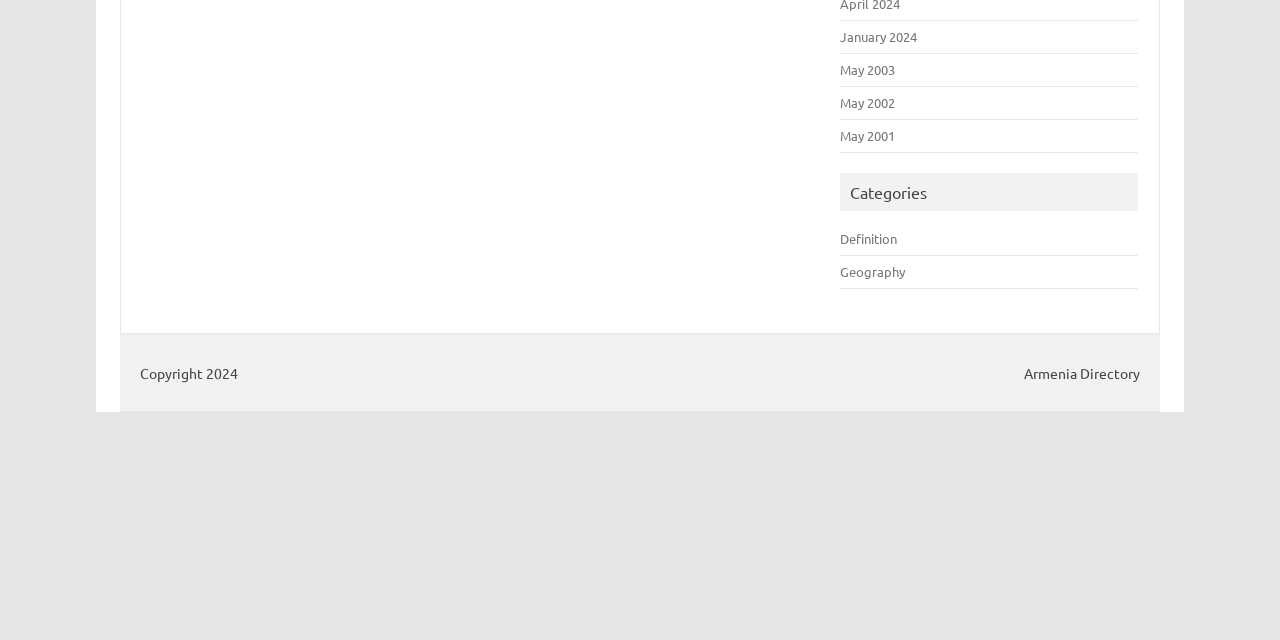Bounding box coordinates are specified in the format (top-left x, top-left y, bottom-right x, bottom-right y). All values are floating point numbers bounded between 0 and 1. Please provide the bounding box coordinate of the region this sentence describes: Definition

[0.657, 0.359, 0.701, 0.386]